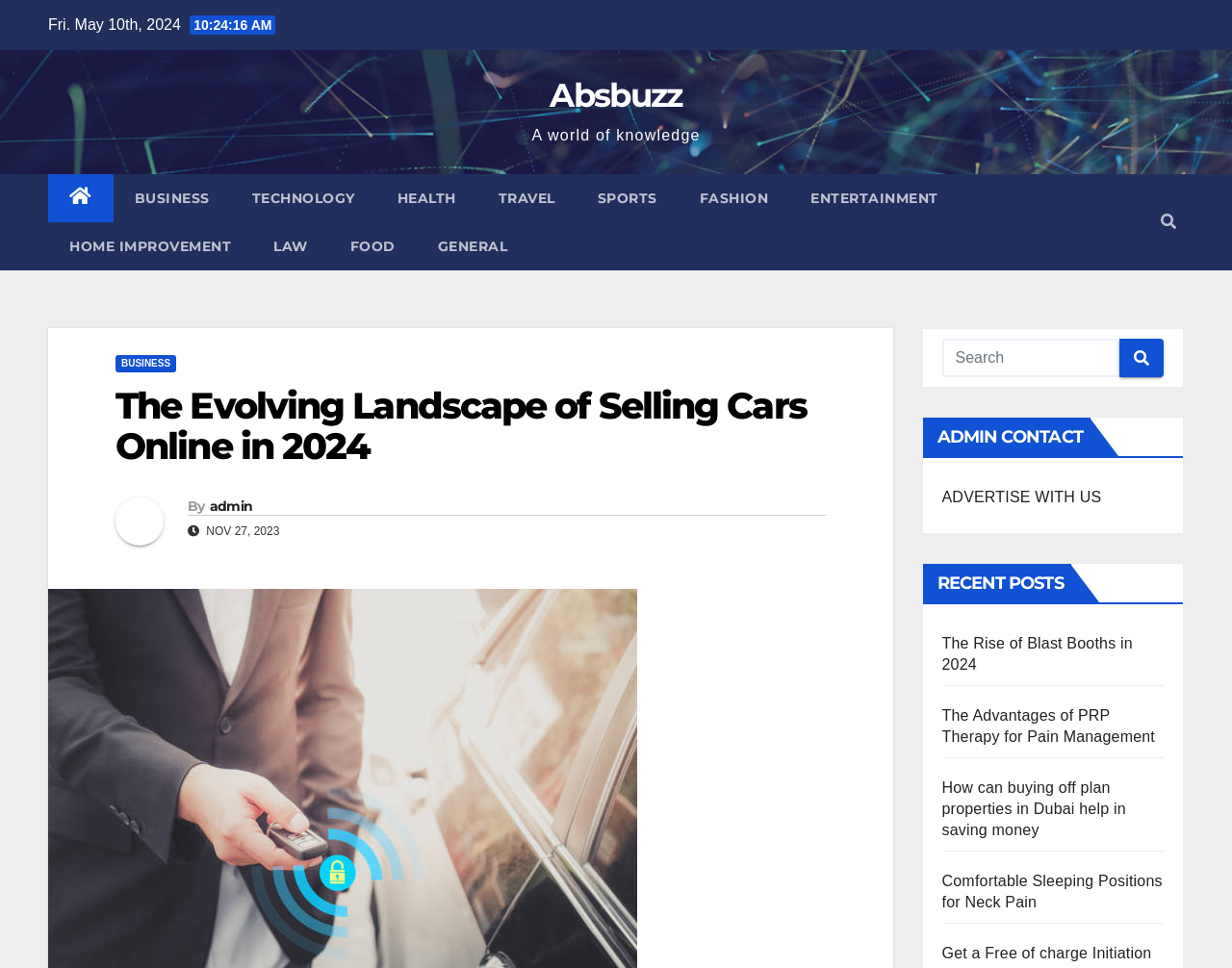Could you determine the bounding box coordinates of the clickable element to complete the instruction: "Go to Absbuzz homepage"? Provide the coordinates as four float numbers between 0 and 1, i.e., [left, top, right, bottom].

[0.446, 0.078, 0.554, 0.119]